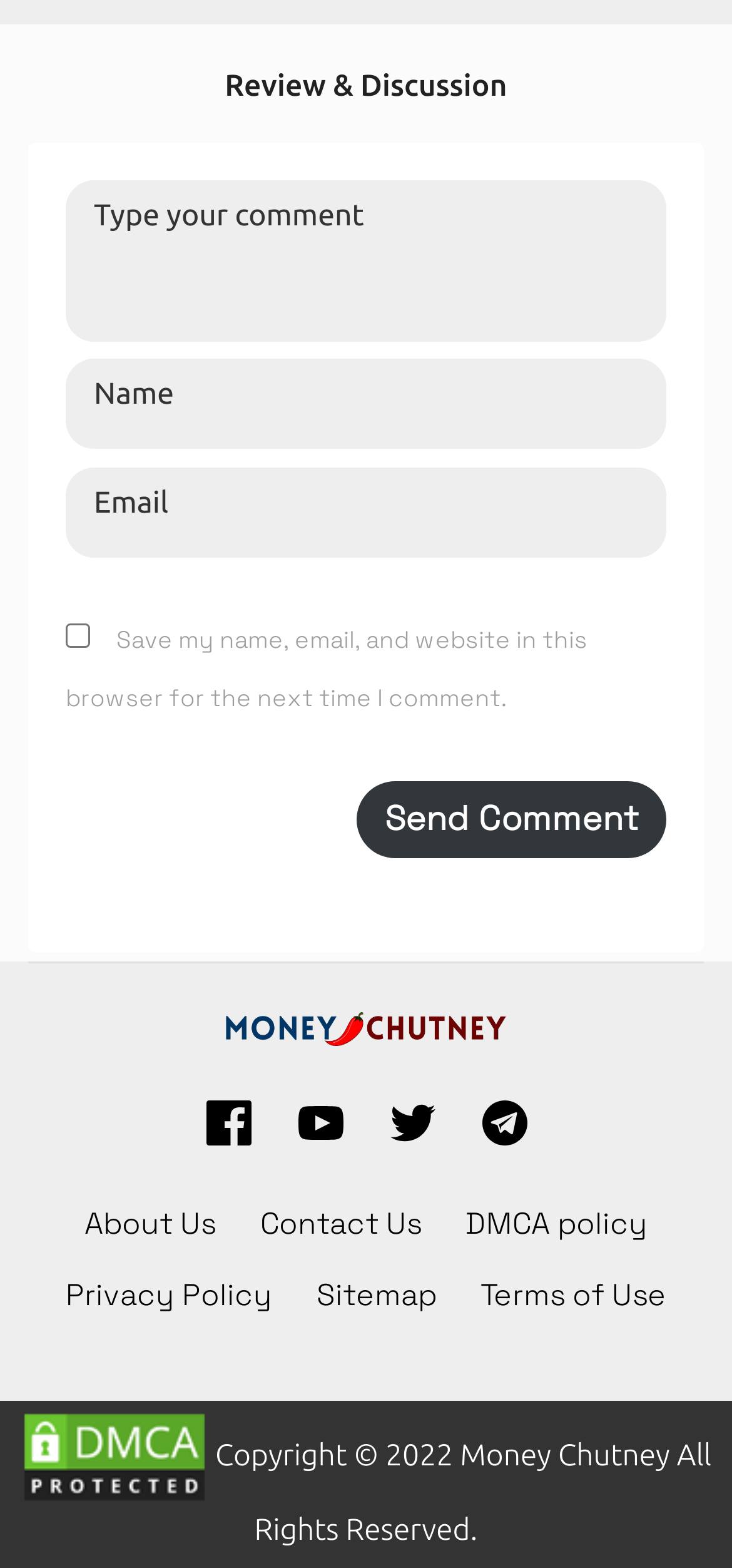Pinpoint the bounding box coordinates of the area that should be clicked to complete the following instruction: "Contact us". The coordinates must be given as four float numbers between 0 and 1, i.e., [left, top, right, bottom].

None